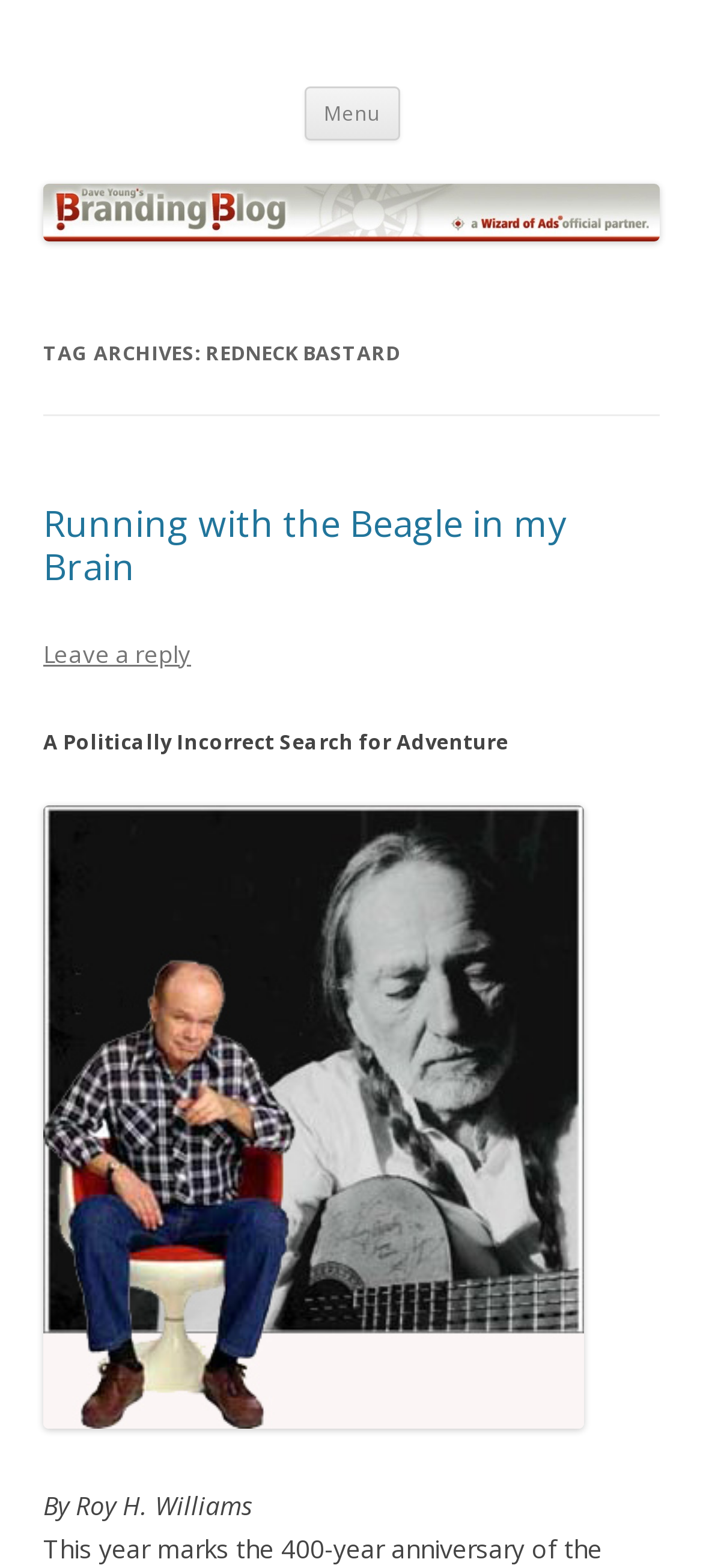Who wrote the book mentioned in the article?
Offer a detailed and full explanation in response to the question.

The author of the book can be found in the static text element 'By Roy H. Williams' which is located at the bottom of the article.